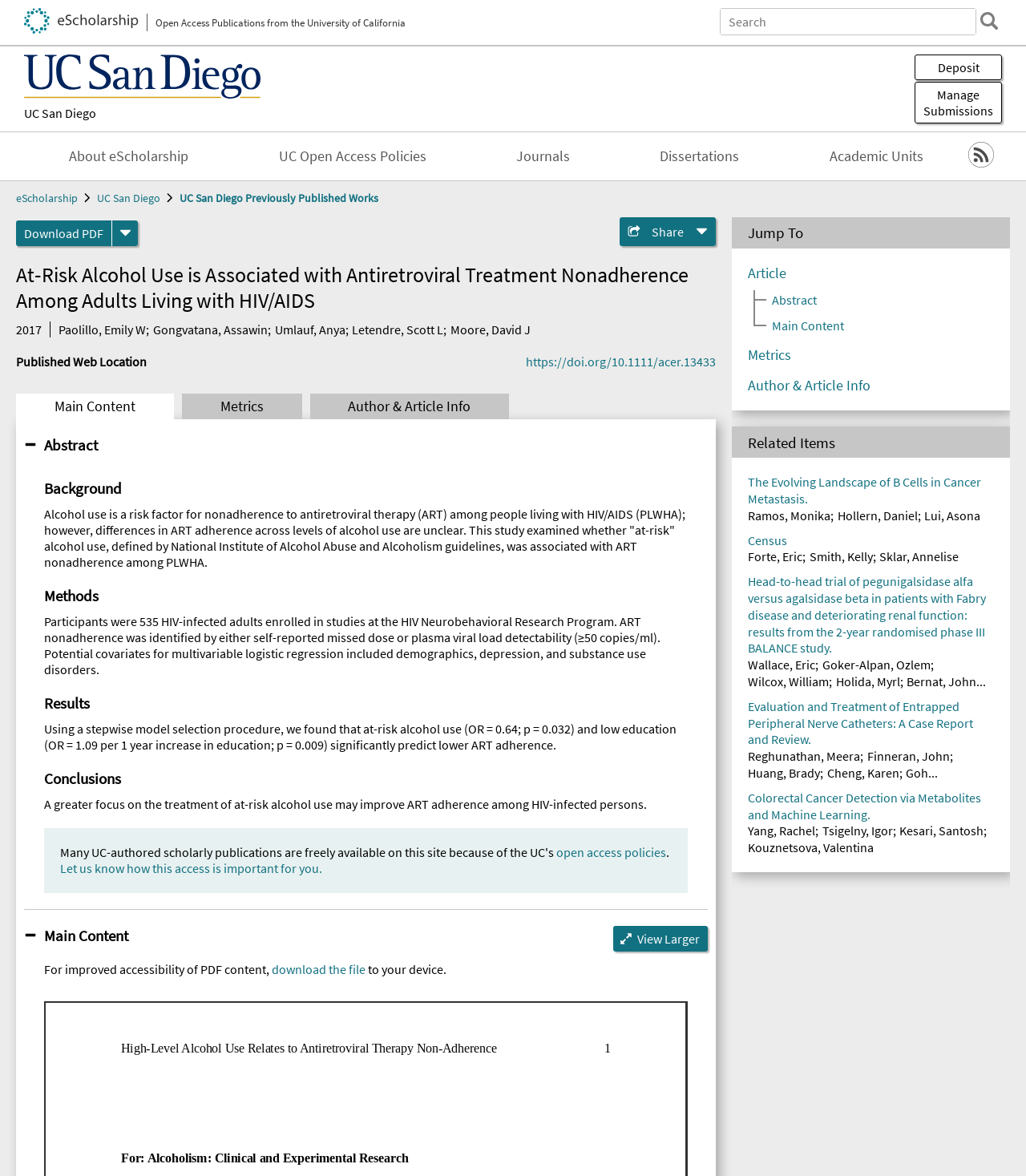Pinpoint the bounding box coordinates of the element to be clicked to execute the instruction: "Search eScholarship".

[0.702, 0.007, 0.951, 0.029]